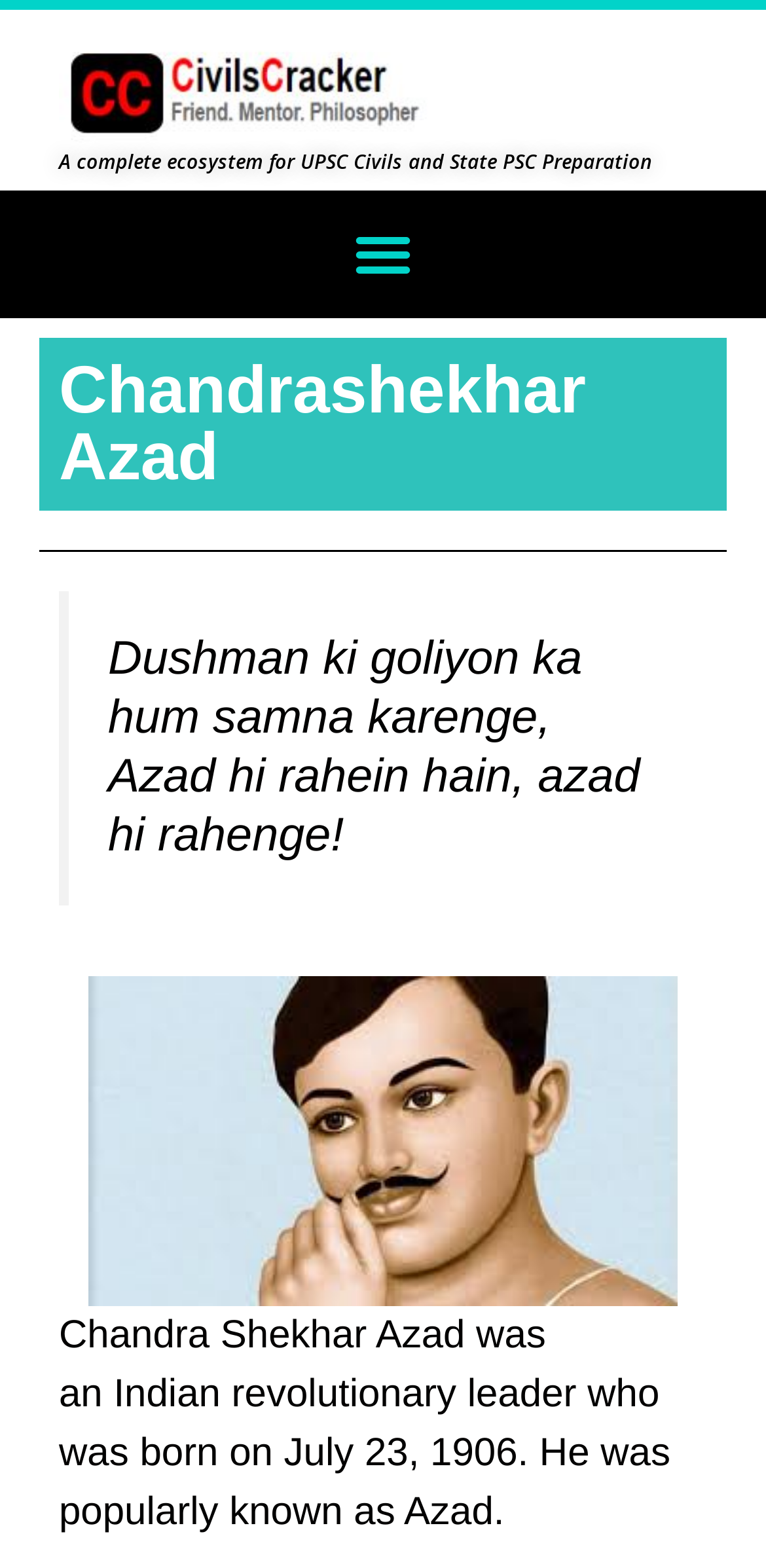Respond with a single word or phrase:
What is the name of the Indian revolutionary leader?

Chandrashekhar Azad